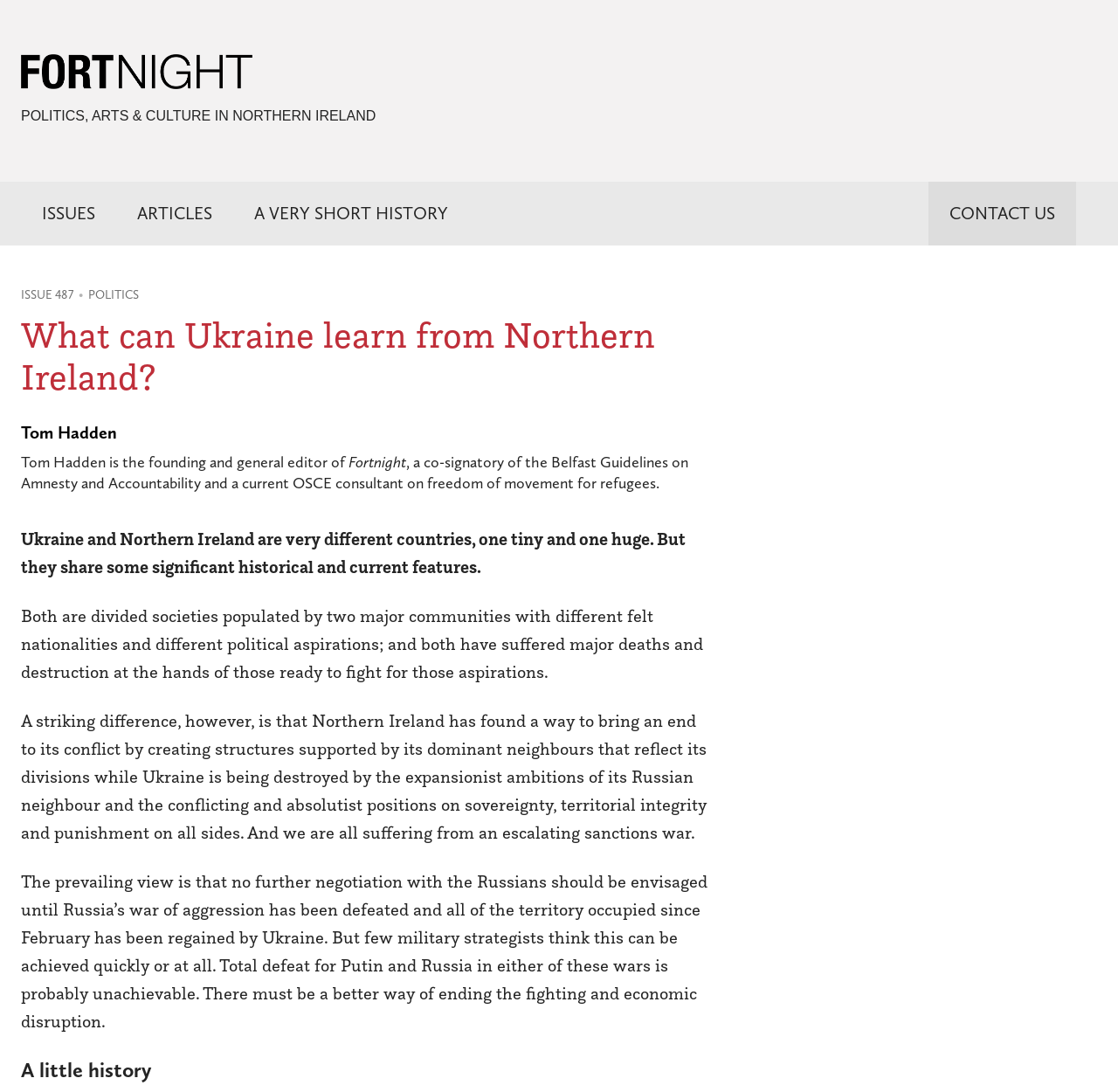What is the author's profession?
Answer the question with a single word or phrase, referring to the image.

Editor